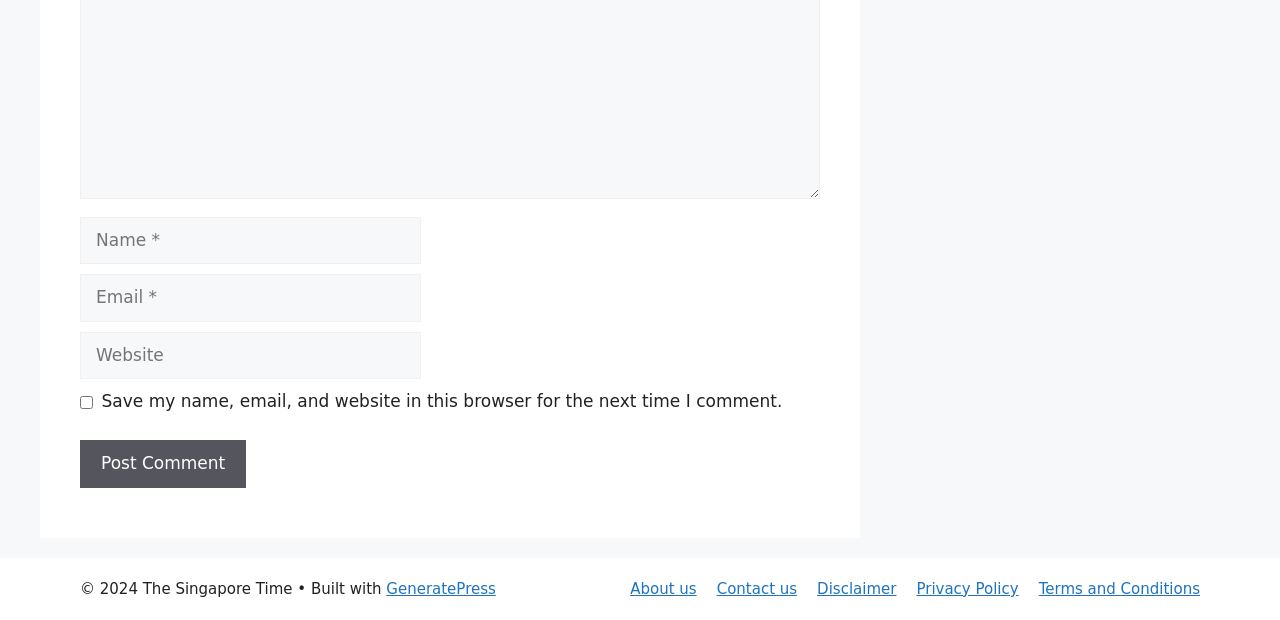Find the bounding box coordinates of the clickable element required to execute the following instruction: "Visit the About us page". Provide the coordinates as four float numbers between 0 and 1, i.e., [left, top, right, bottom].

[0.492, 0.935, 0.544, 0.964]